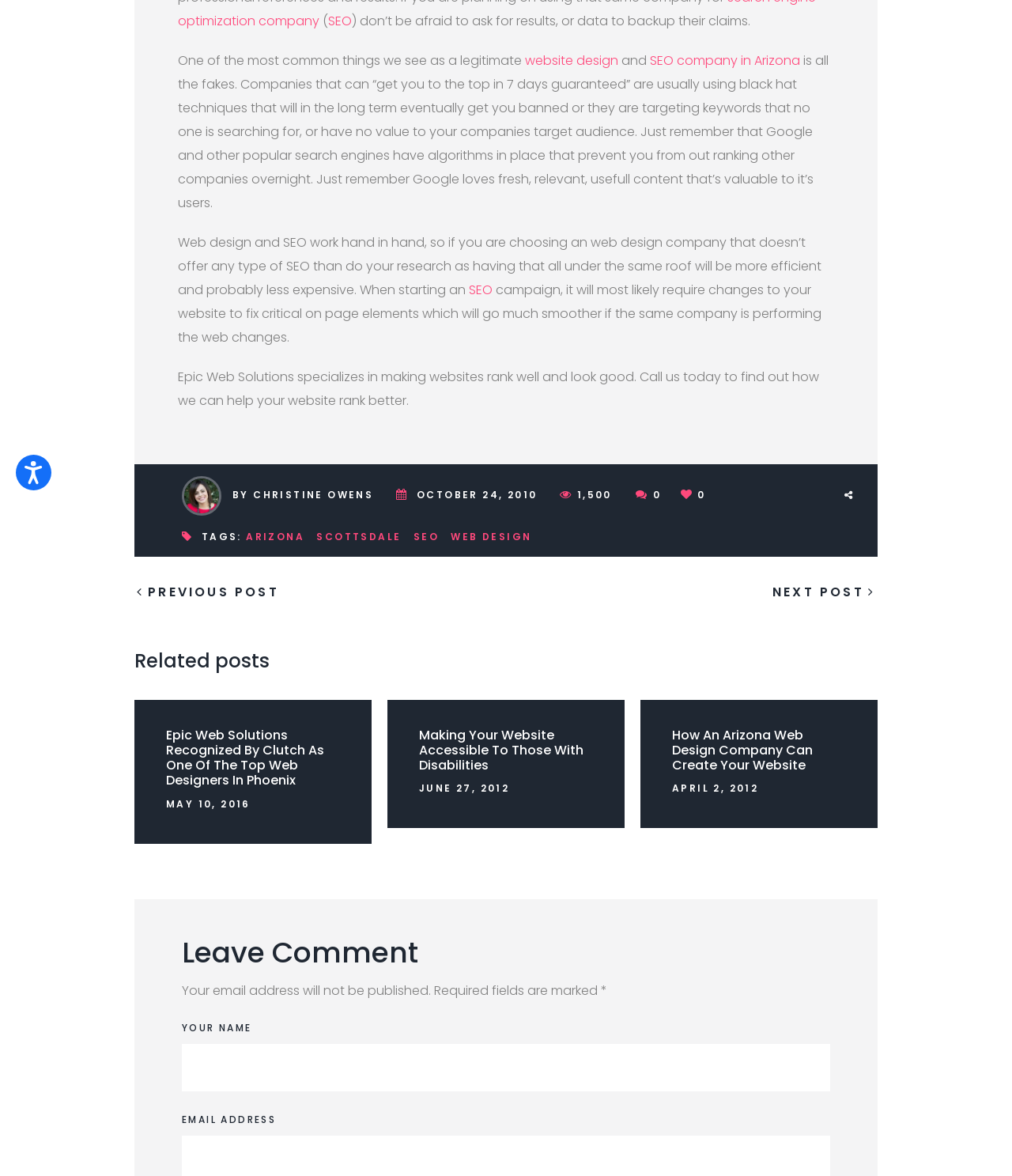Extract the bounding box coordinates for the UI element described as: "October 24, 2010".

[0.412, 0.415, 0.531, 0.427]